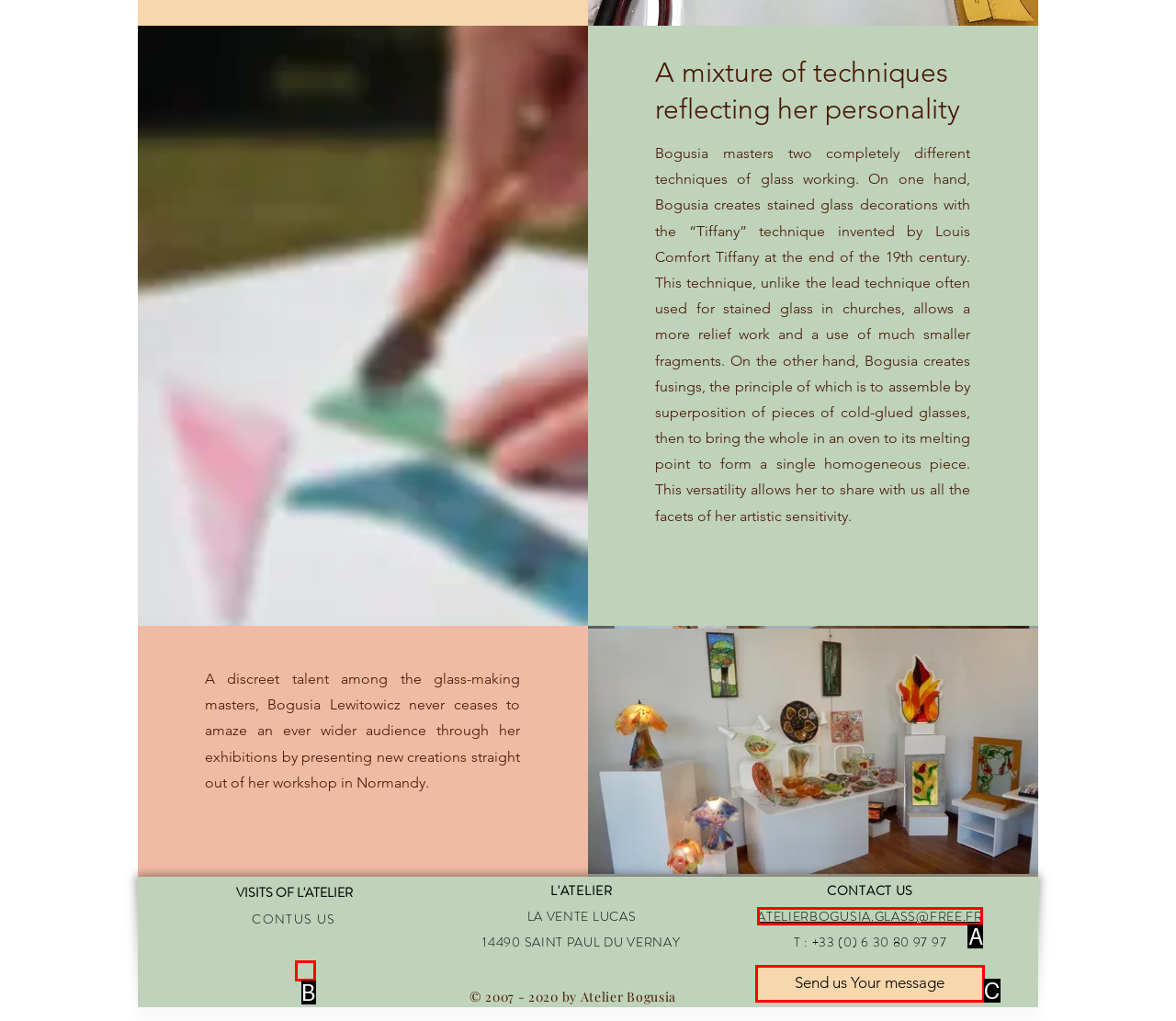Tell me which one HTML element best matches the description: ATELIERBOGUSIA.GLASS@FREE.FR
Answer with the option's letter from the given choices directly.

A